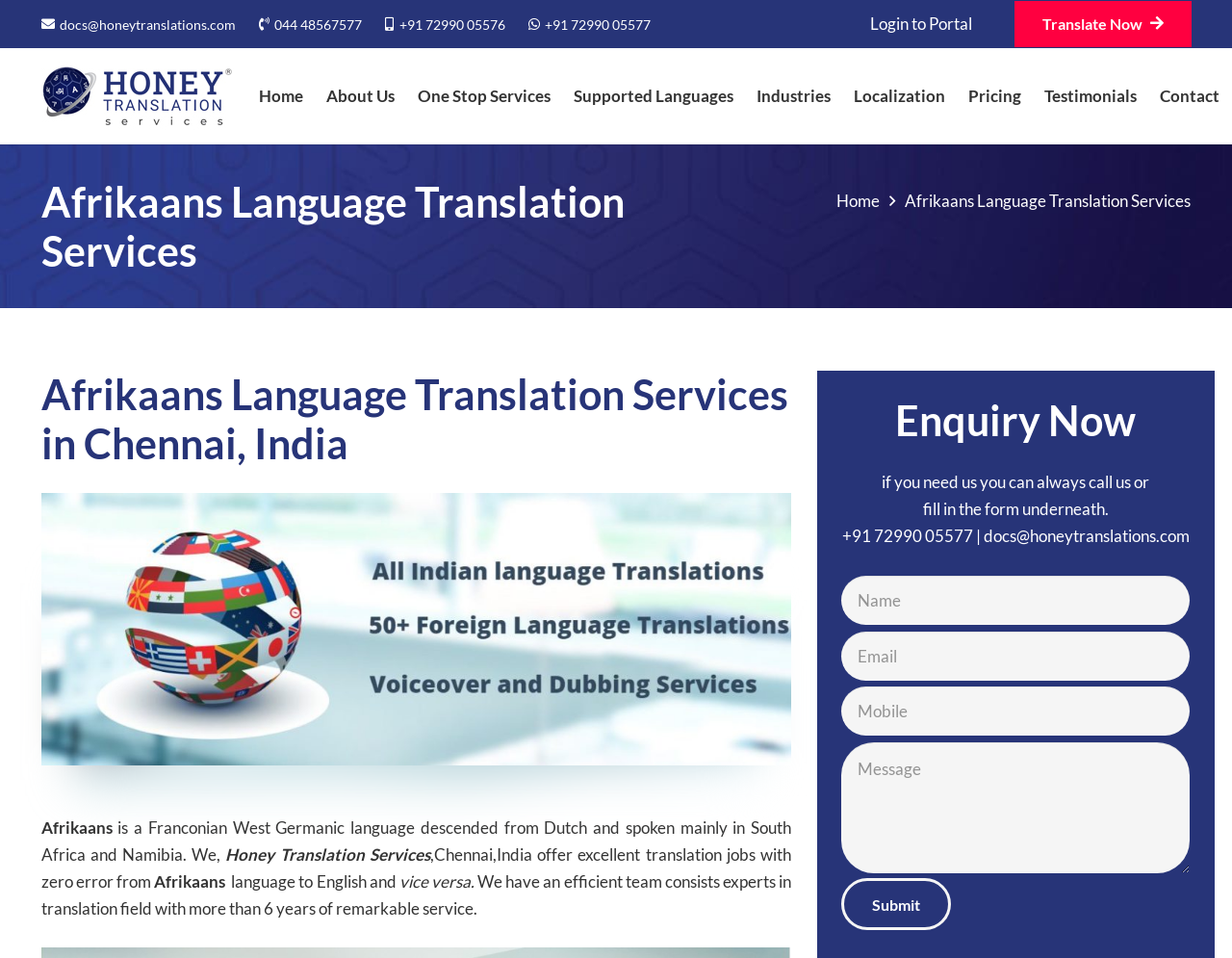Respond with a single word or phrase to the following question:
What is the expertise of the translation team?

More than 6 years